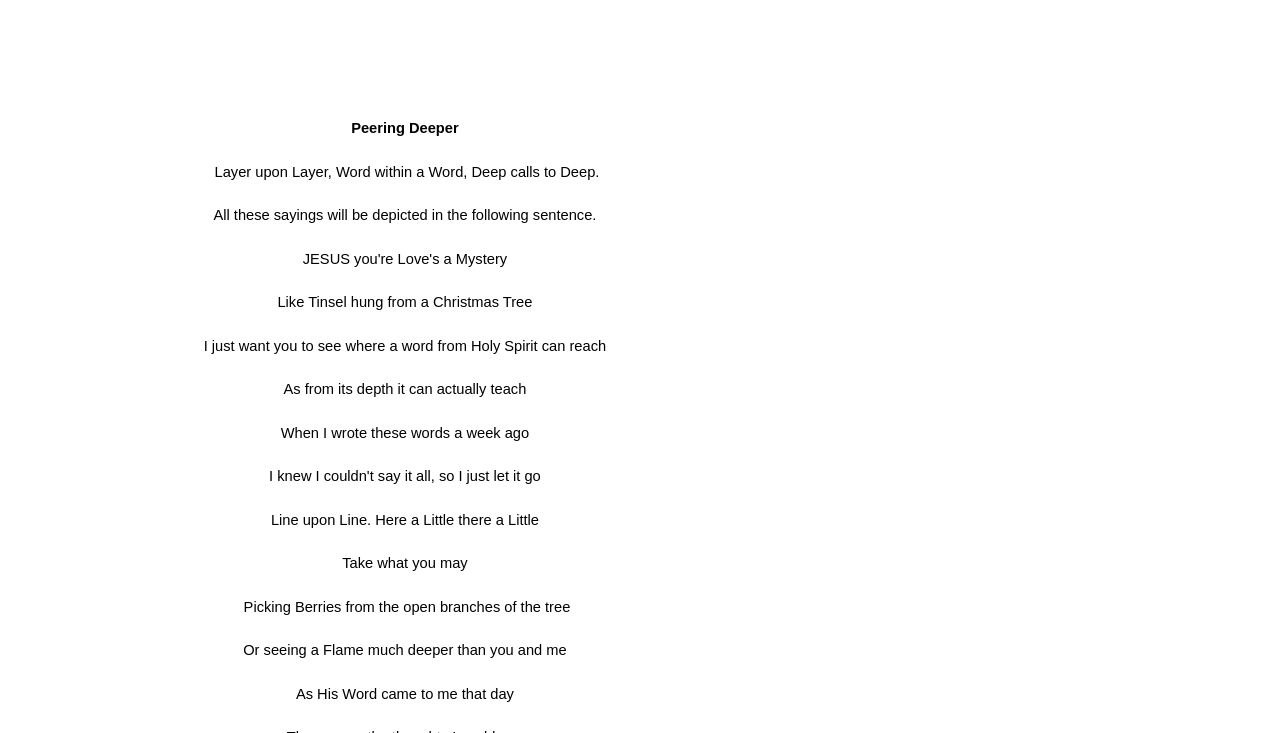Offer a detailed explanation of the webpage layout and contents.

The webpage appears to be a poetic or inspirational passage, with a series of phrases and sentences that explore the idea of depth and spirituality. 

At the top of the page, there is a title "Peering Deeper" followed by a quote "Layer upon Layer, Word within a Word, Deep calls to Deep." Below this, there is a sentence that sets the tone for the rest of the passage, "All these sayings will be depicted in the following sentence." 

The main body of the passage is composed of 9 lines of text, each exploring a different aspect of the theme. The lines are arranged vertically, with each line positioned below the previous one. The text is poetic and introspective, with phrases such as "Like Tinsel hung from a Christmas Tree", "I just want you to see where a word from Holy Spirit can reach", and "As from its depth it can actually teach". 

The passage also includes some personal reflections, such as "When I wrote these words a week ago" and "As His Word came to me that day". The final lines of the passage use imagery to convey the idea of spiritual growth, with phrases such as "Picking Berries from the open branches of the tree" and "Or seeing a Flame much deeper than you and me".